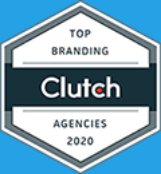Refer to the image and provide a thorough answer to this question:
What year is mentioned on the badge?

The caption states that the badge is recognizing the company as one of the 'Top Branding Agencies' for the year 2020. This suggests that the company received this accolade in 2020, which is a significant achievement.